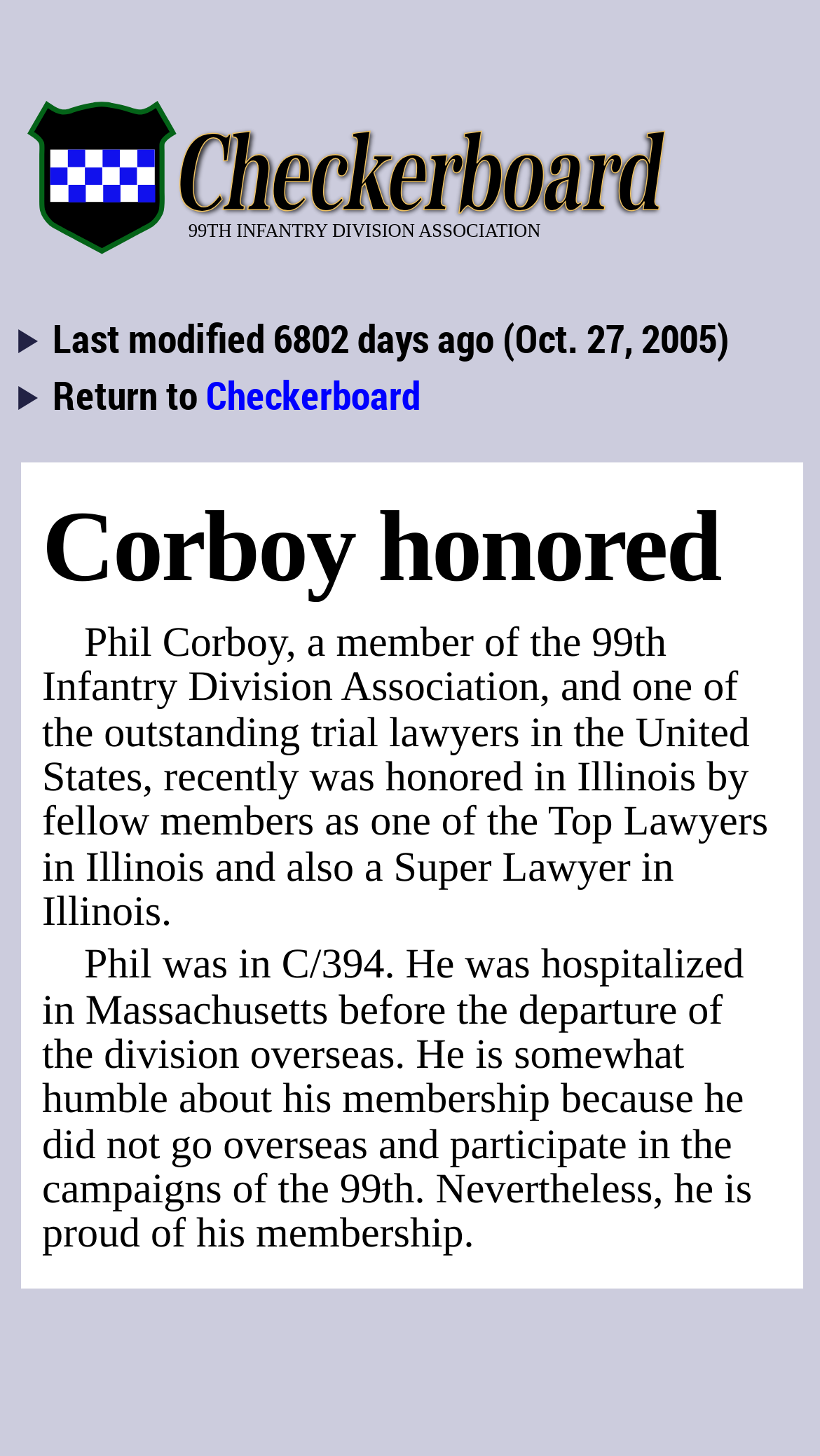Determine the bounding box for the HTML element described here: "Checkerboard". The coordinates should be given as [left, top, right, bottom] with each number being a float between 0 and 1.

[0.251, 0.252, 0.513, 0.288]